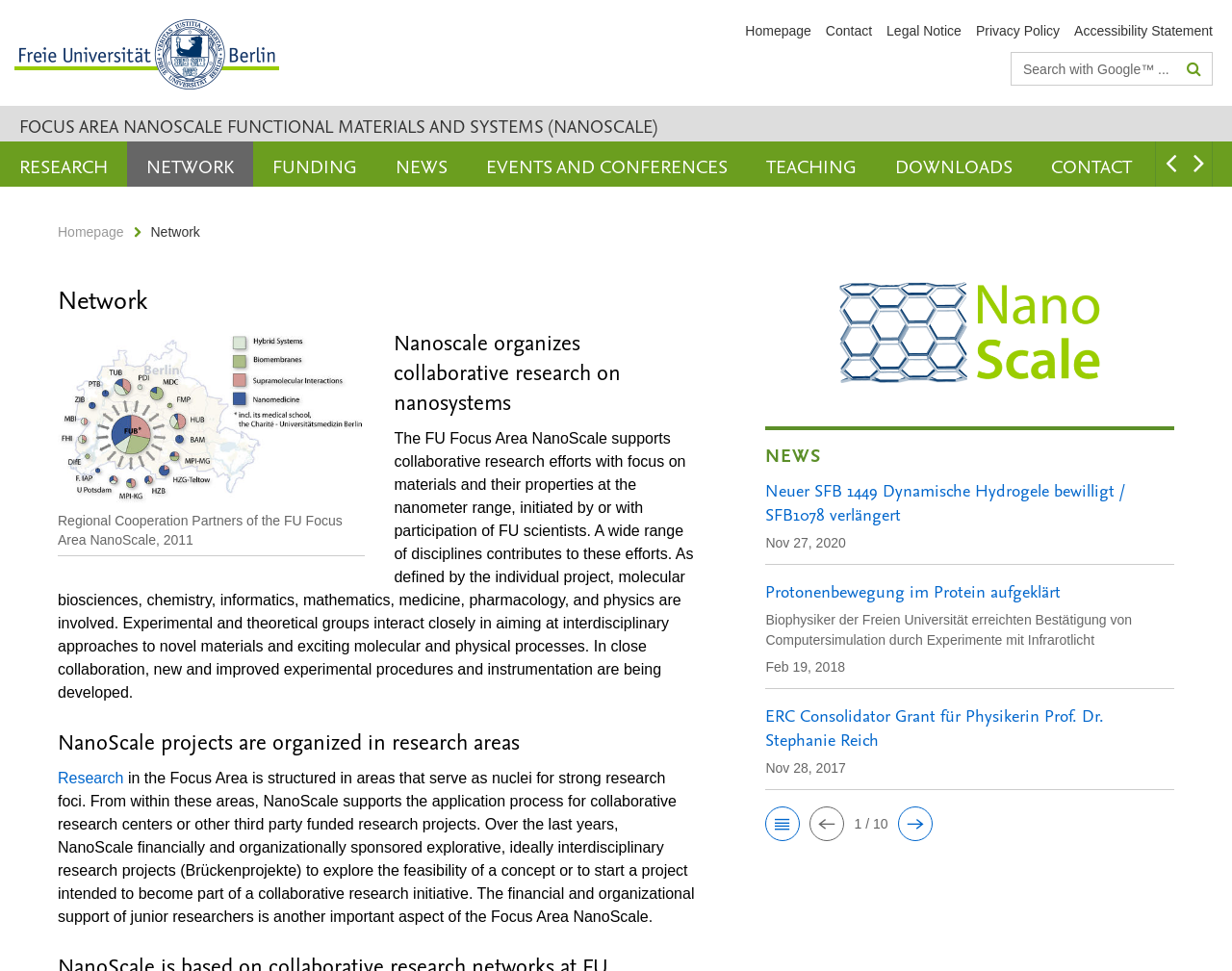Extract the bounding box for the UI element that matches this description: "Accessibility Statement".

[0.872, 0.024, 0.984, 0.04]